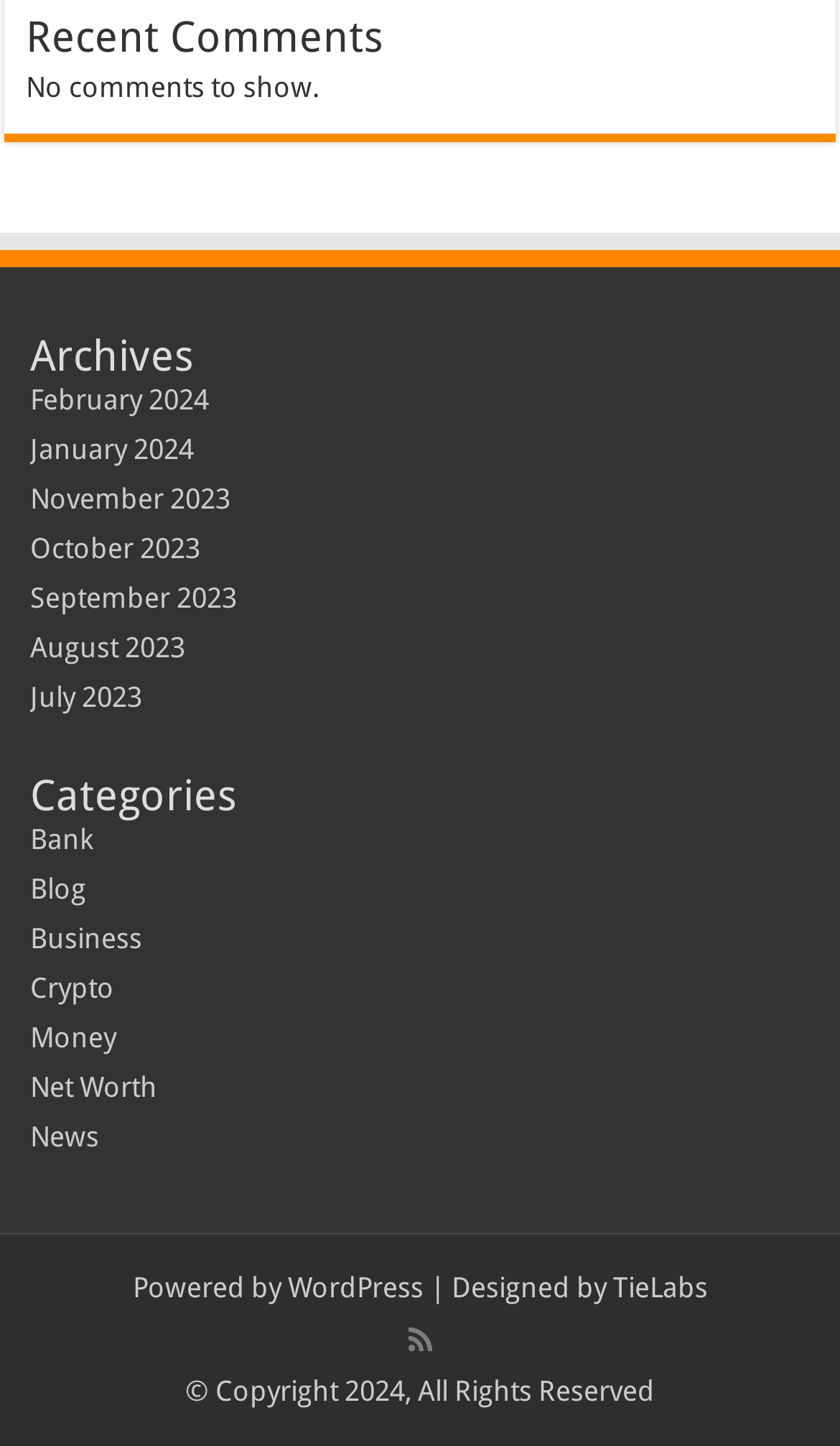Please provide a brief answer to the question using only one word or phrase: 
What is the current comment status?

No comments